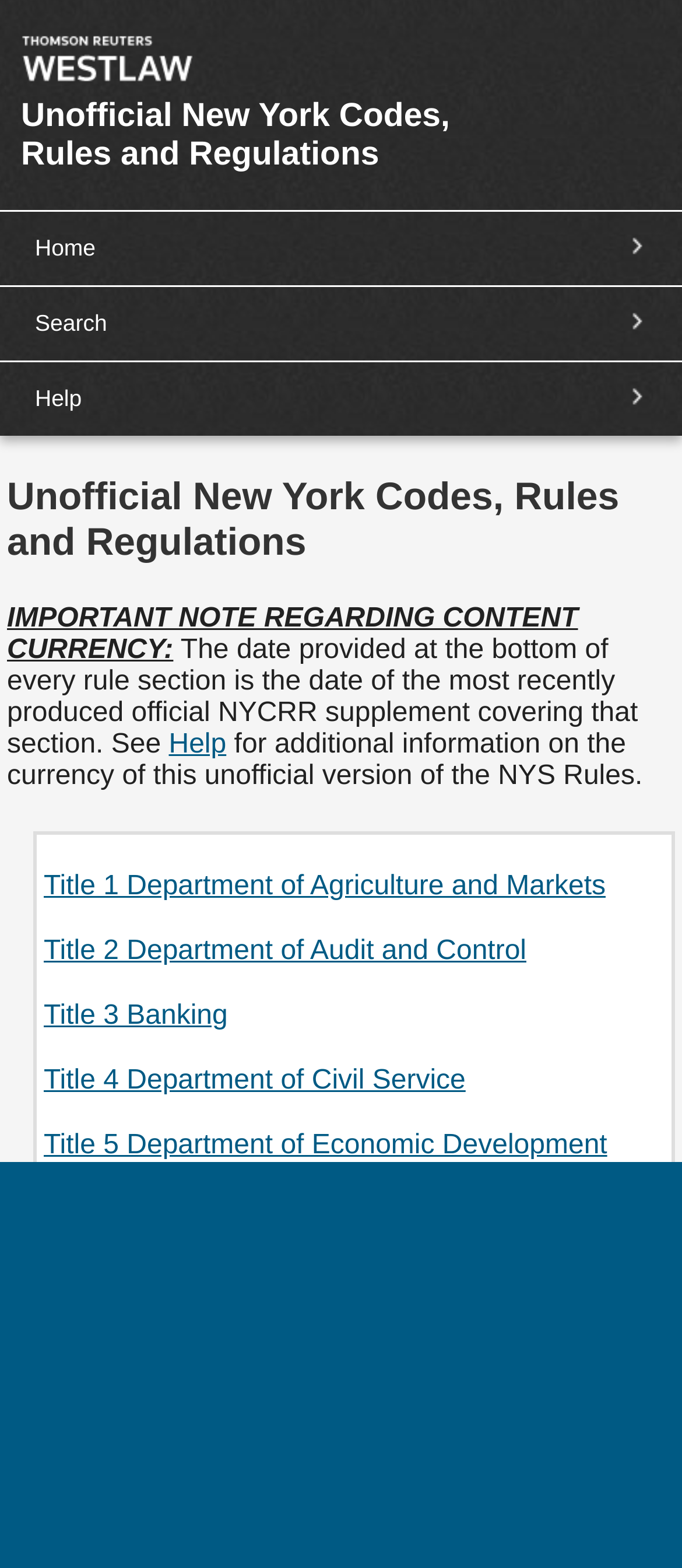Given the webpage screenshot and the description, determine the bounding box coordinates (top-left x, top-left y, bottom-right x, bottom-right y) that define the location of the UI element matching this description: Title 10 Department of Health

[0.064, 0.968, 0.598, 0.987]